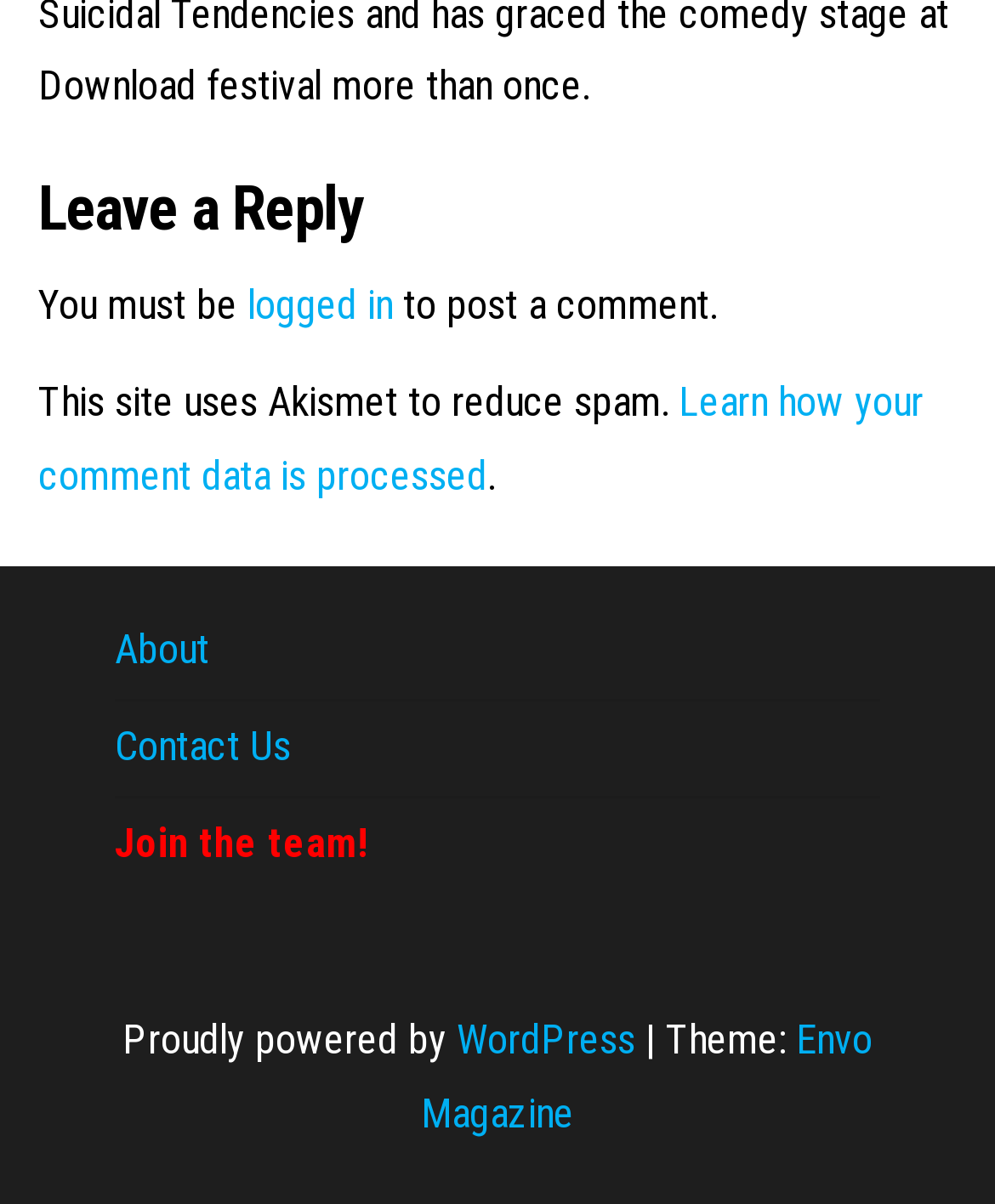What are the three links available above the footer section?
Use the screenshot to answer the question with a single word or phrase.

About, Contact Us, Join the team!